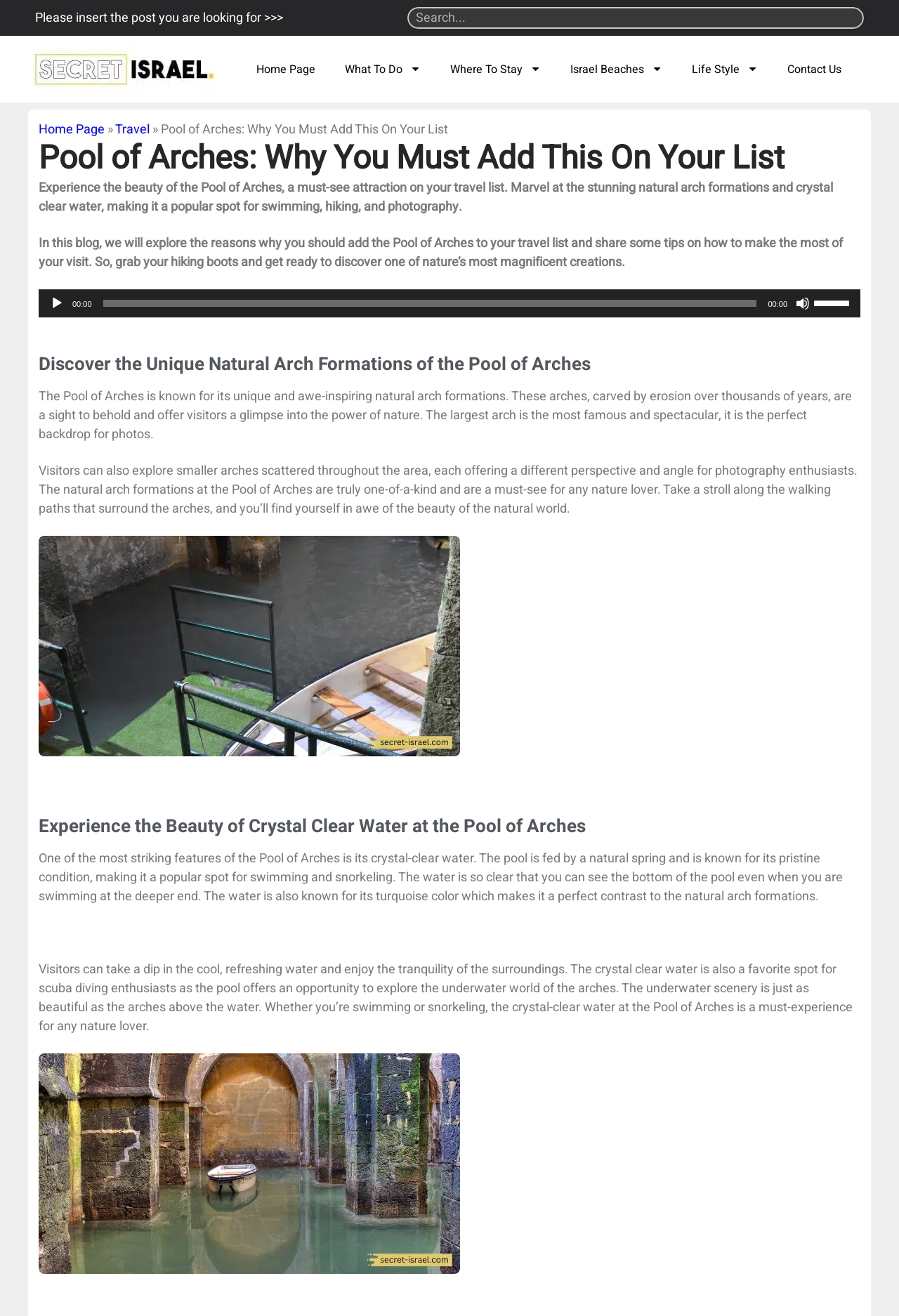Please determine the bounding box coordinates for the element with the description: "00:00".

[0.114, 0.228, 0.842, 0.233]